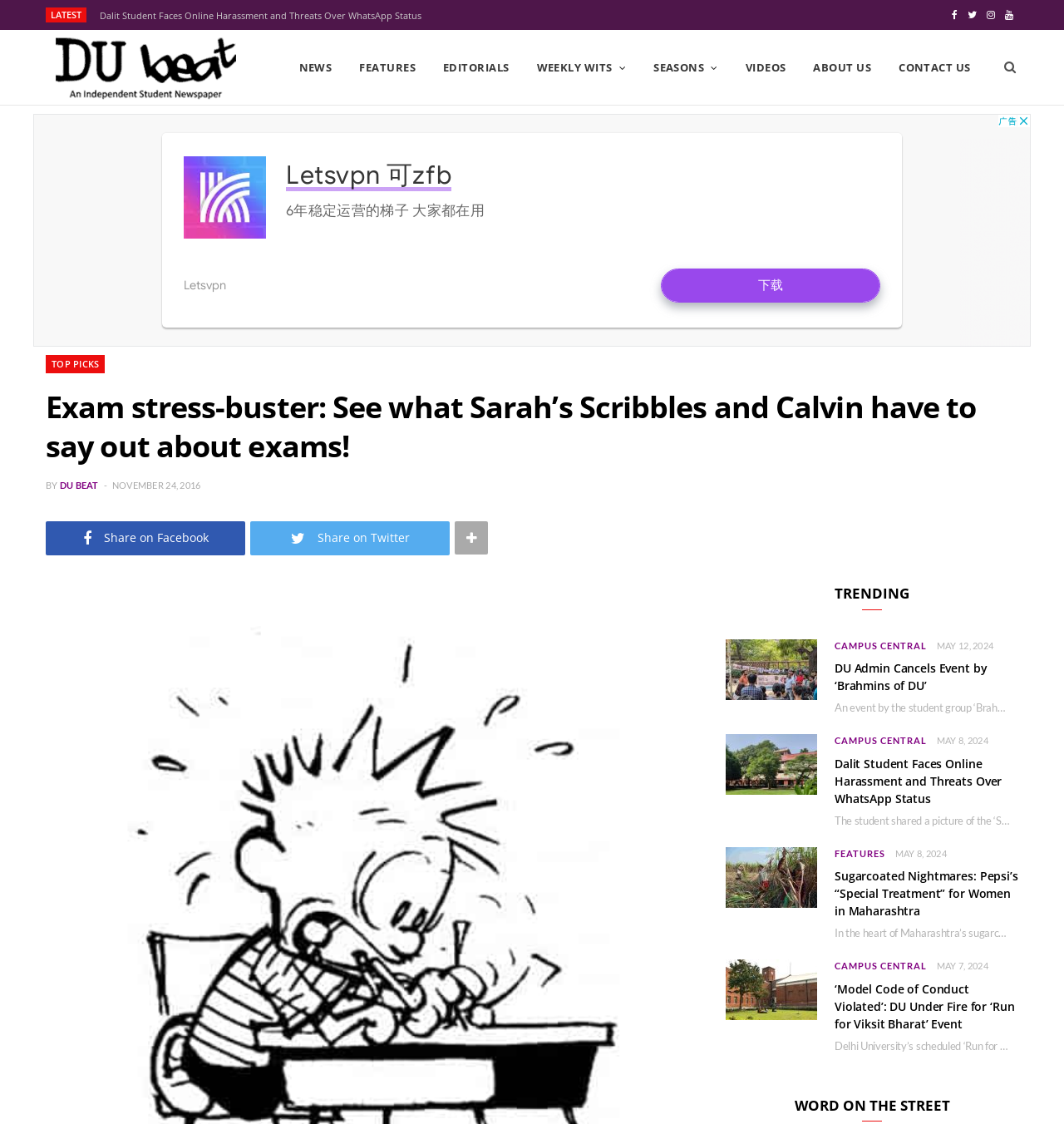Determine the coordinates of the bounding box for the clickable area needed to execute this instruction: "Read the trending article 'DU Admin Cancels Event by ‘Brahmins of DU’'".

[0.784, 0.587, 0.957, 0.618]